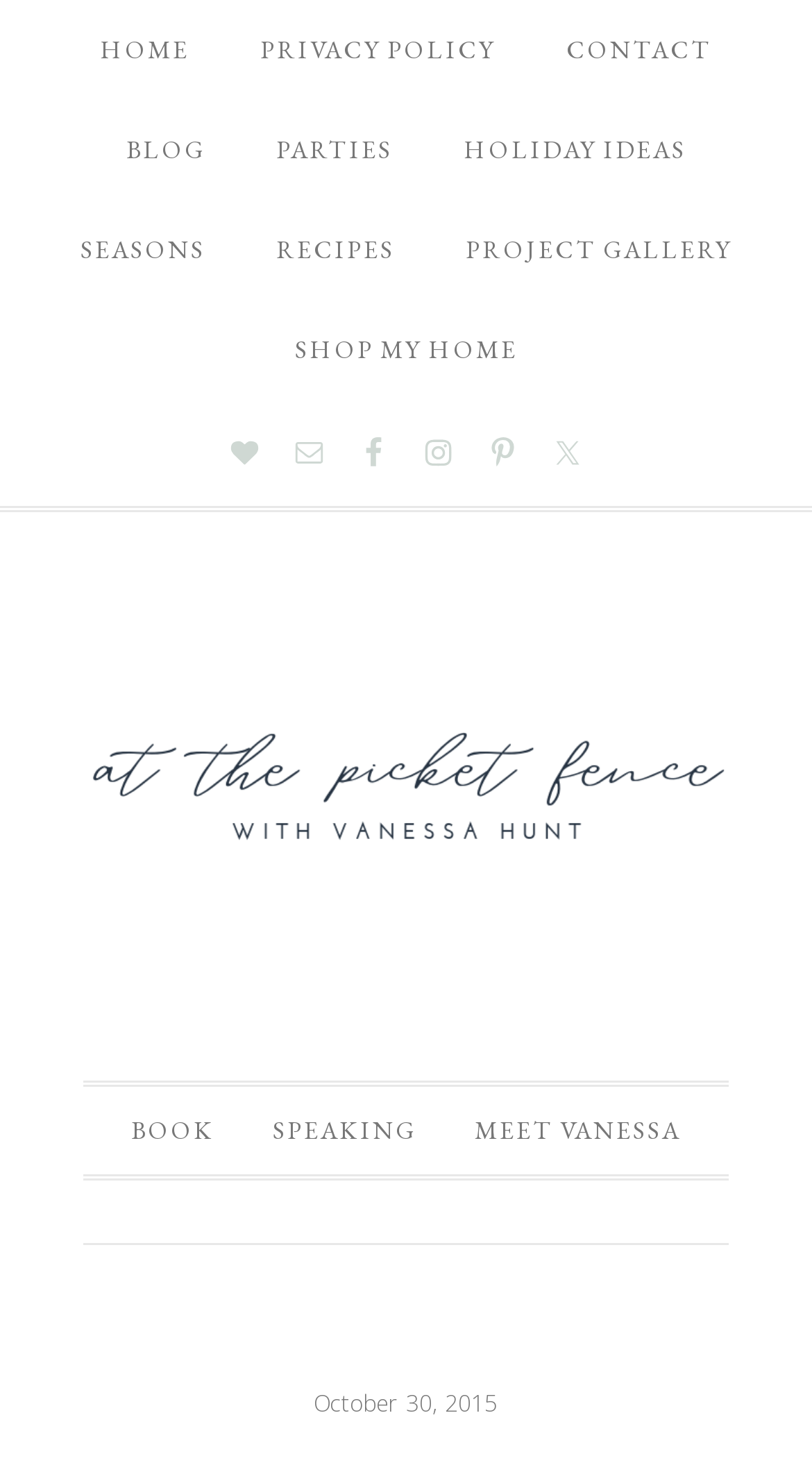Kindly determine the bounding box coordinates for the clickable area to achieve the given instruction: "Click HOME".

[0.085, 0.0, 0.272, 0.068]